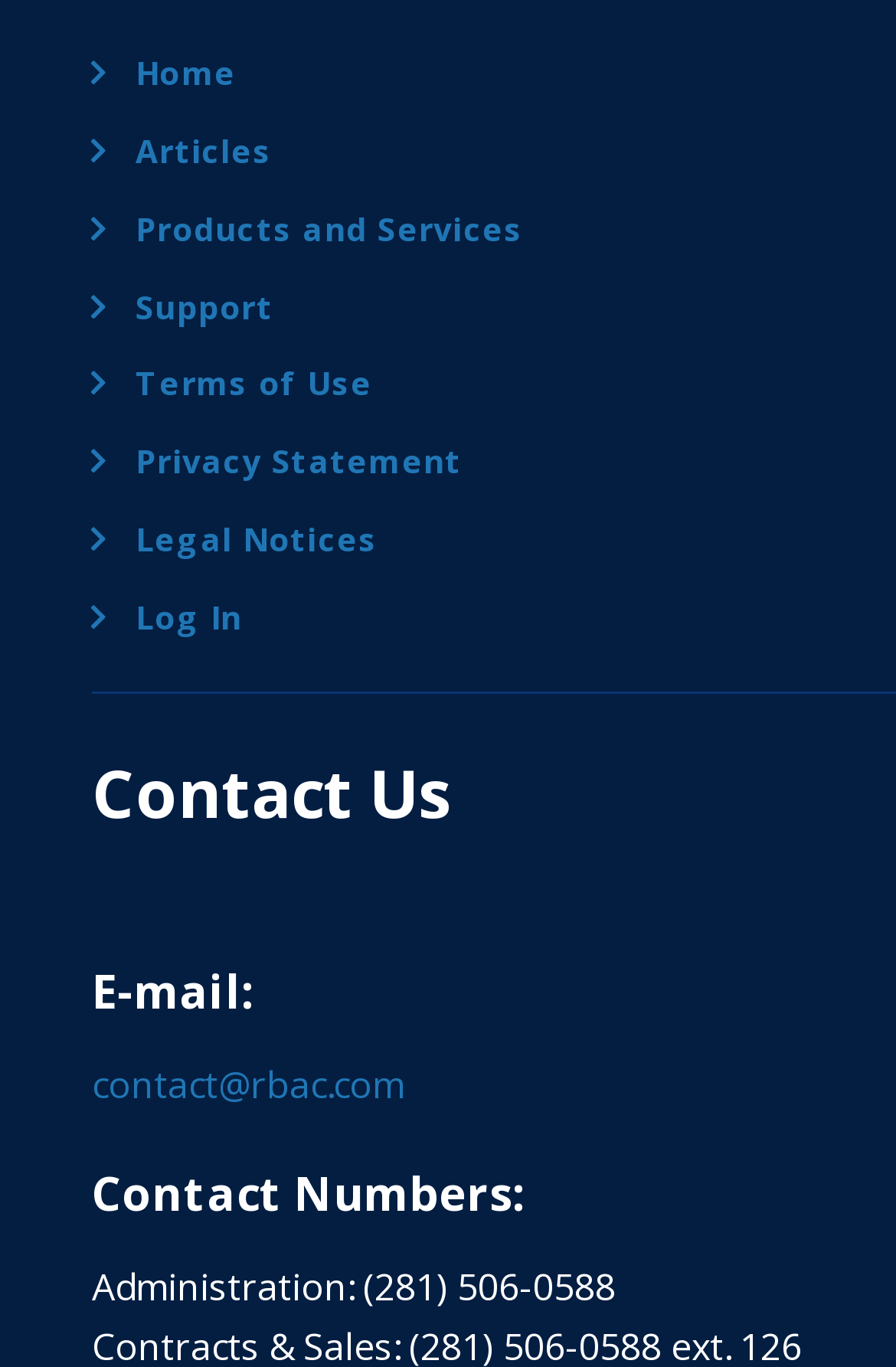Please identify the bounding box coordinates of the region to click in order to complete the task: "contact us via email". The coordinates must be four float numbers between 0 and 1, specified as [left, top, right, bottom].

[0.103, 0.775, 0.451, 0.812]